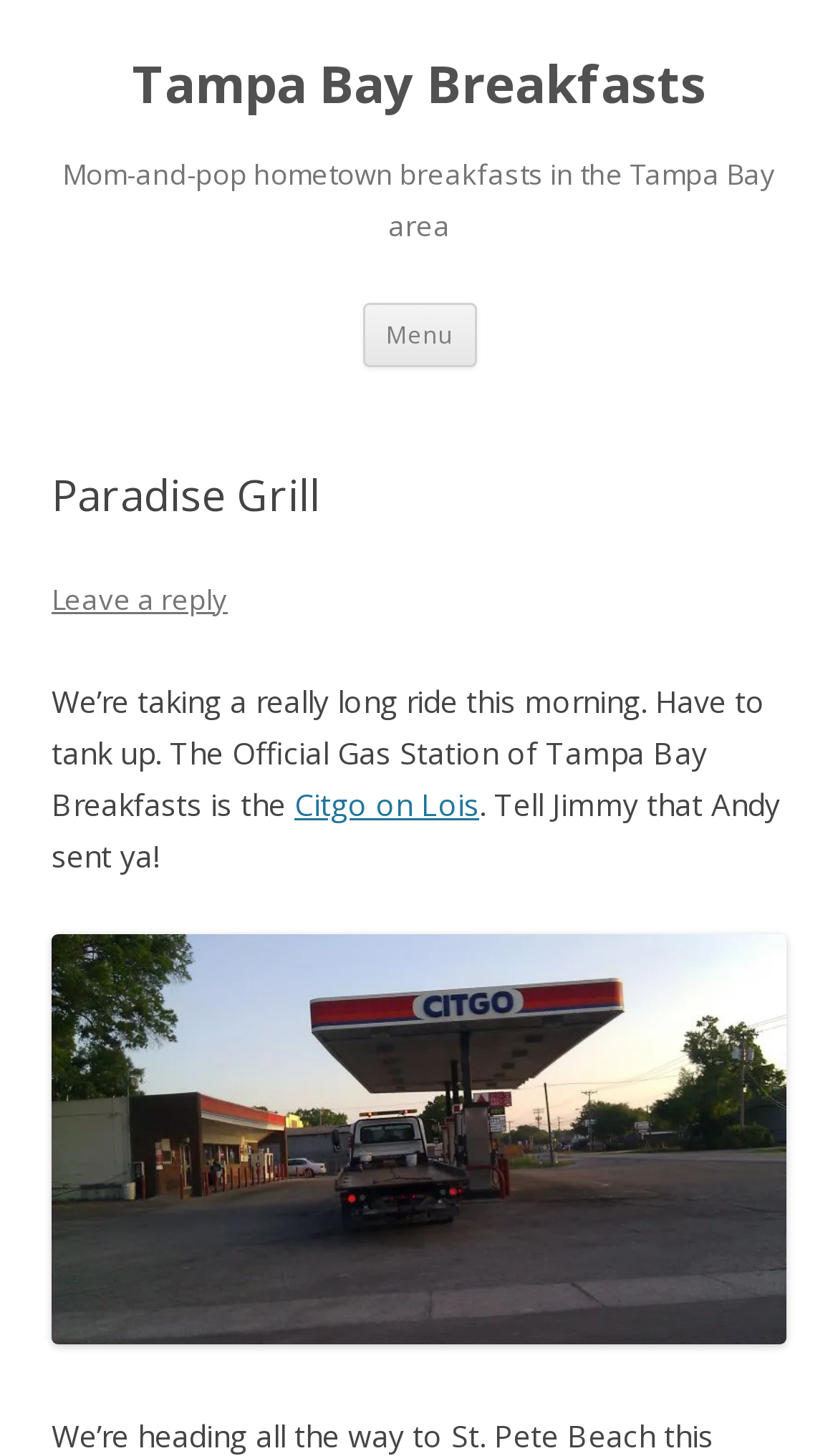Using the format (top-left x, top-left y, bottom-right x, bottom-right y), and given the element description, identify the bounding box coordinates within the screenshot: Menu

[0.432, 0.208, 0.568, 0.252]